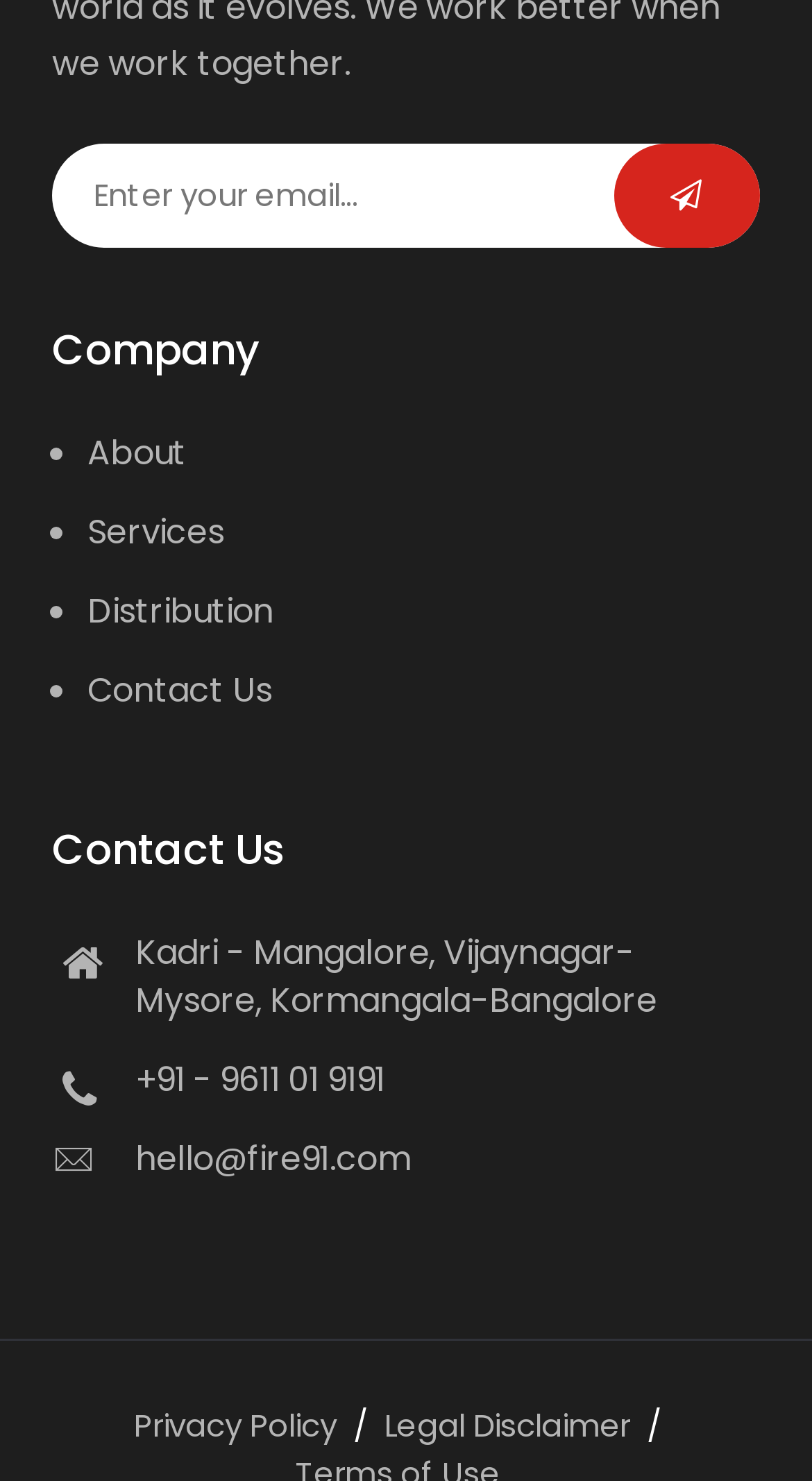Find the bounding box coordinates for the area that should be clicked to accomplish the instruction: "Contact Us".

[0.108, 0.449, 0.335, 0.482]